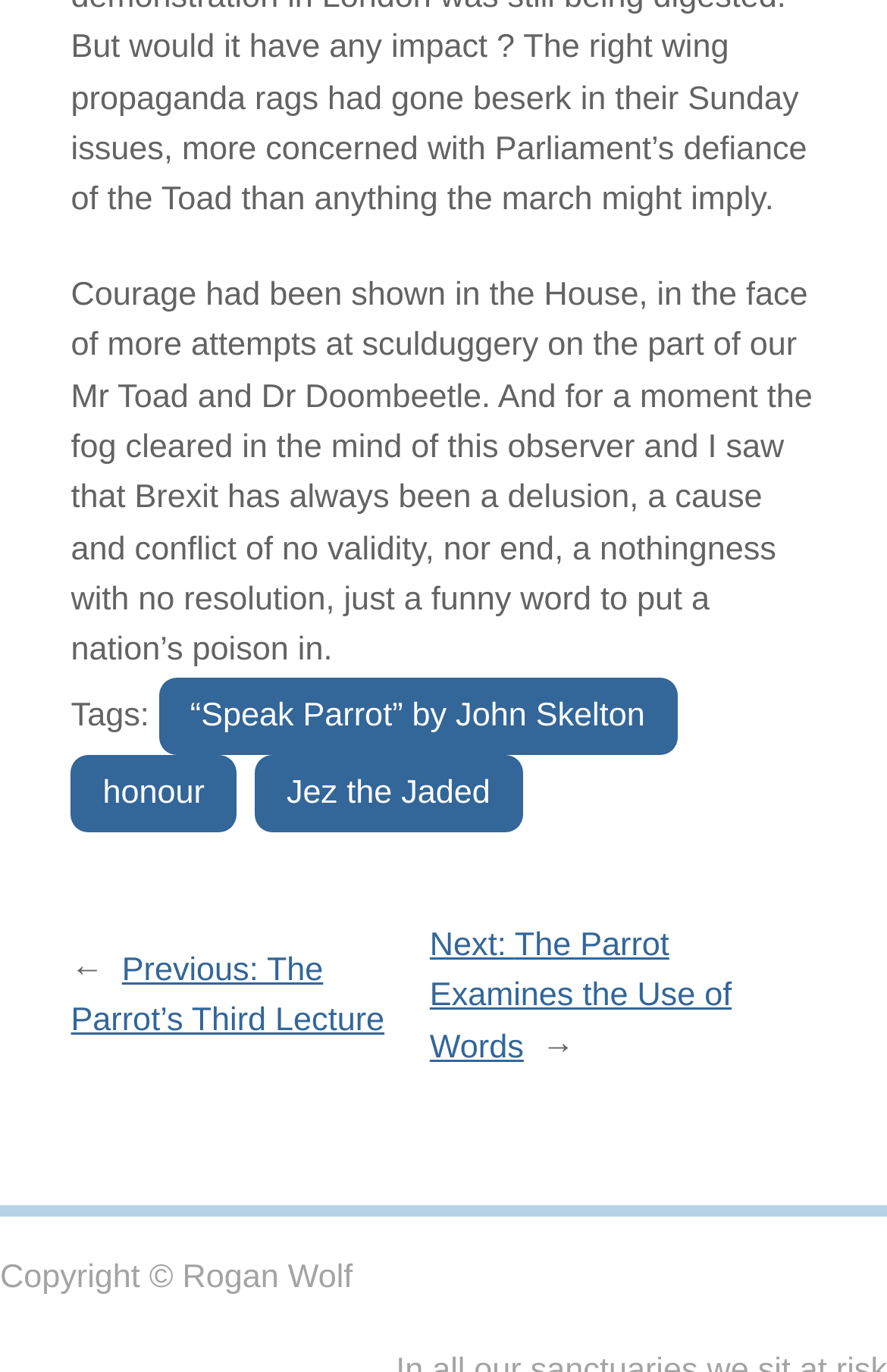What is the first tag mentioned in the article?
Refer to the image and provide a one-word or short phrase answer.

honour